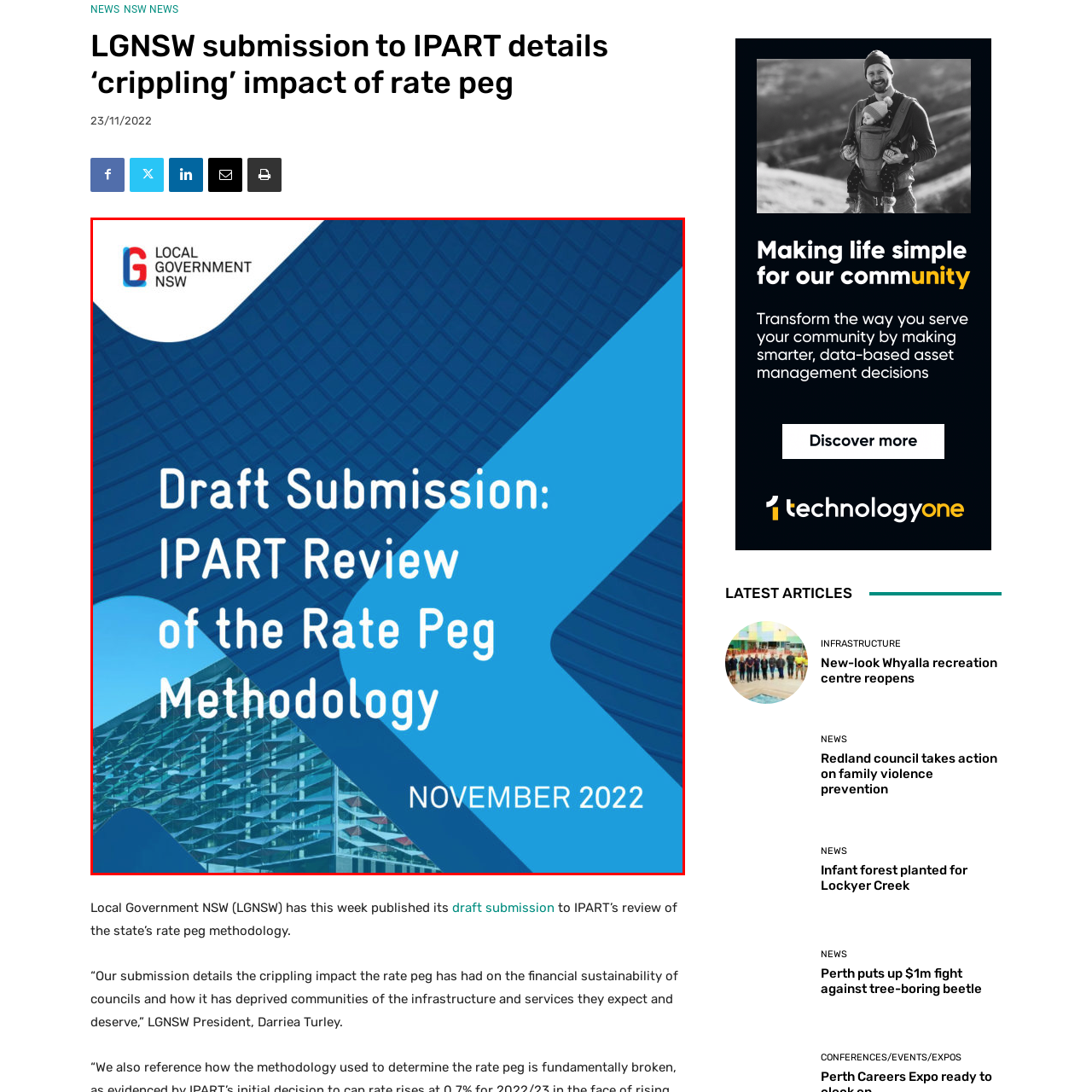What is the purpose of the image?
Review the image inside the red bounding box and give a detailed answer.

The caption explains that the image serves to inform stakeholders about the government's framework and considerations concerning local council financial sustainability and services, implying that the purpose of the image is to convey this information.